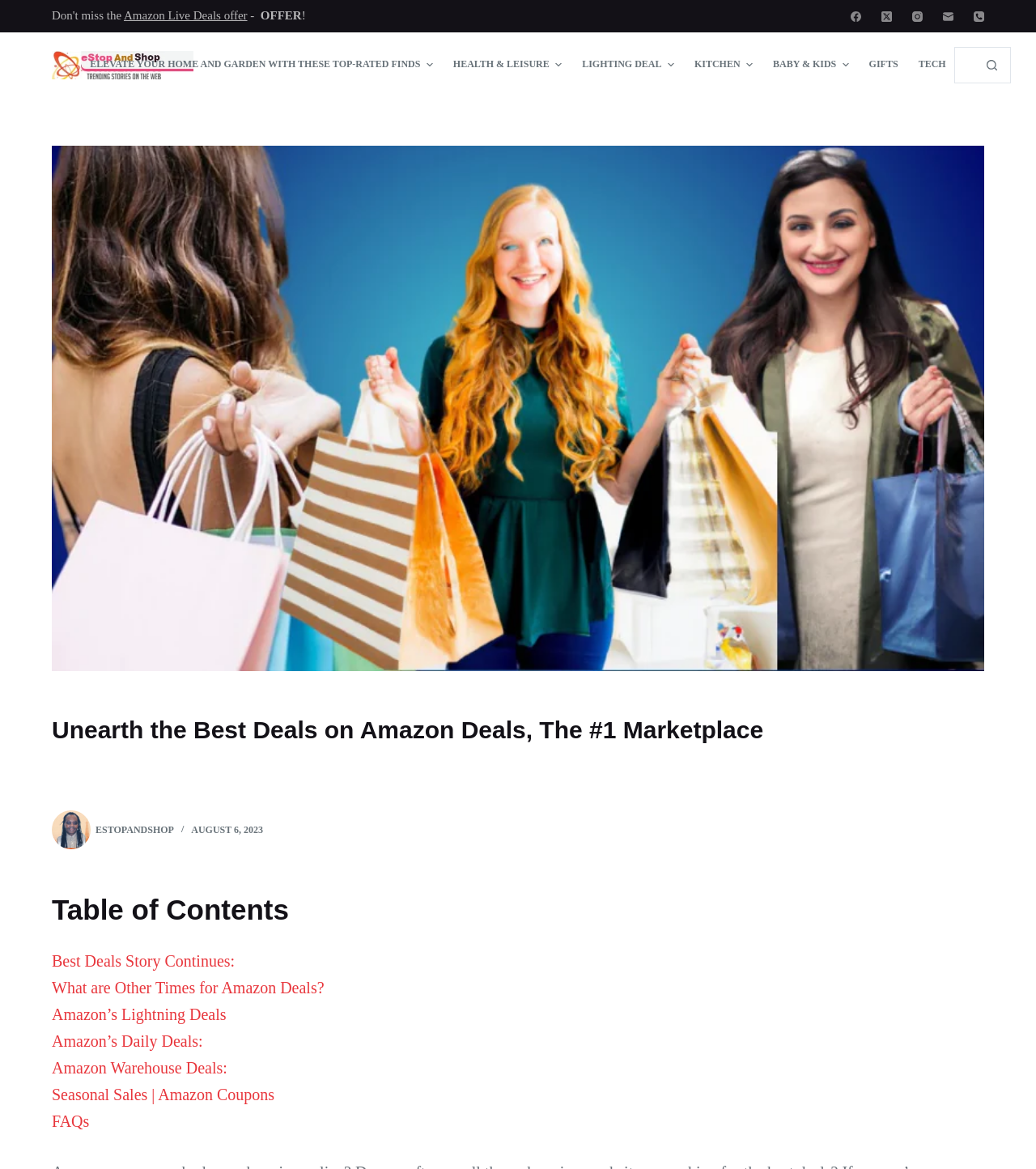Please identify the bounding box coordinates of the element that needs to be clicked to execute the following command: "Check Amazon Live Deals offer". Provide the bounding box using four float numbers between 0 and 1, formatted as [left, top, right, bottom].

[0.12, 0.008, 0.239, 0.019]